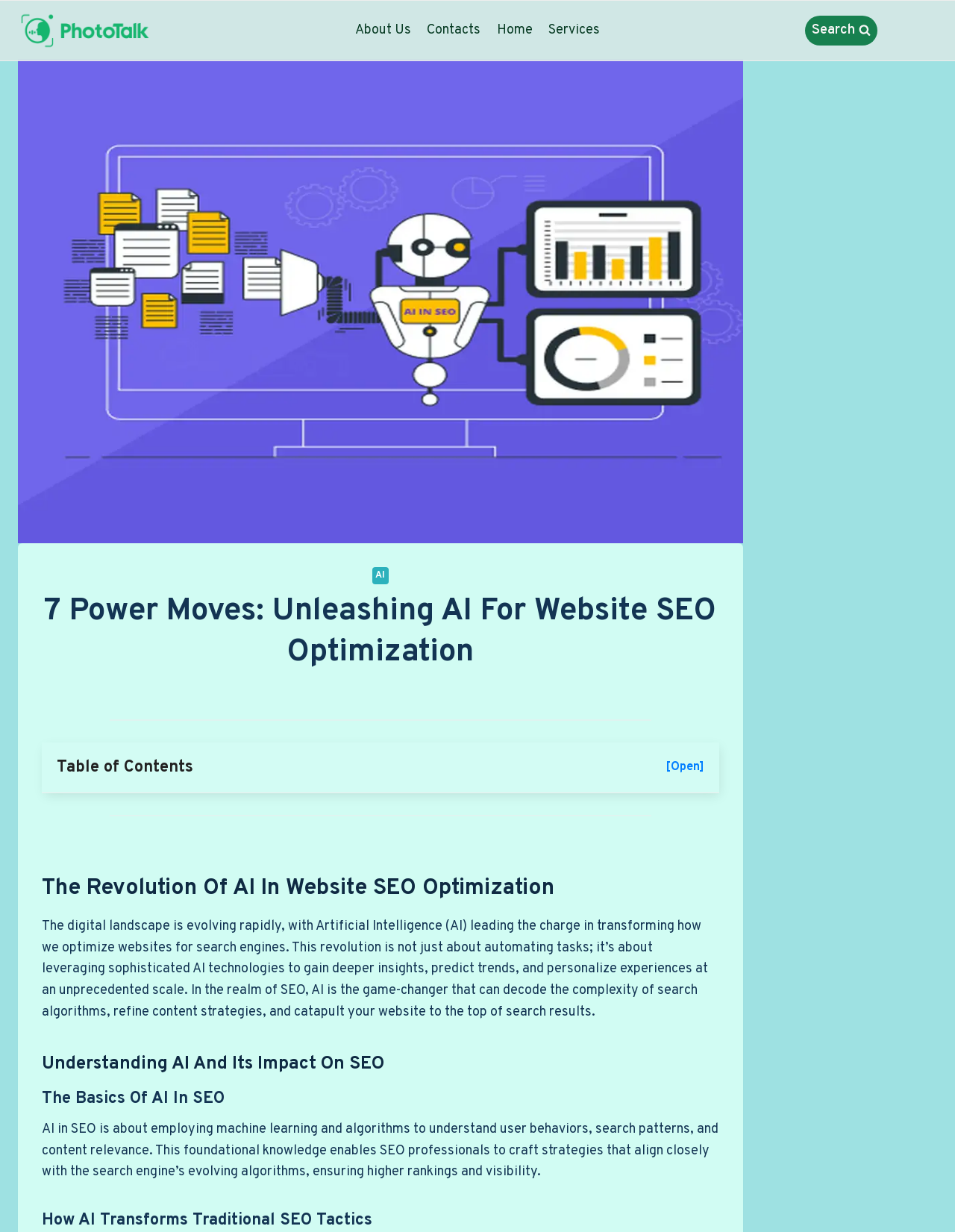Determine the bounding box coordinates of the clickable region to execute the instruction: "view search form". The coordinates should be four float numbers between 0 and 1, denoted as [left, top, right, bottom].

[0.843, 0.013, 0.919, 0.037]